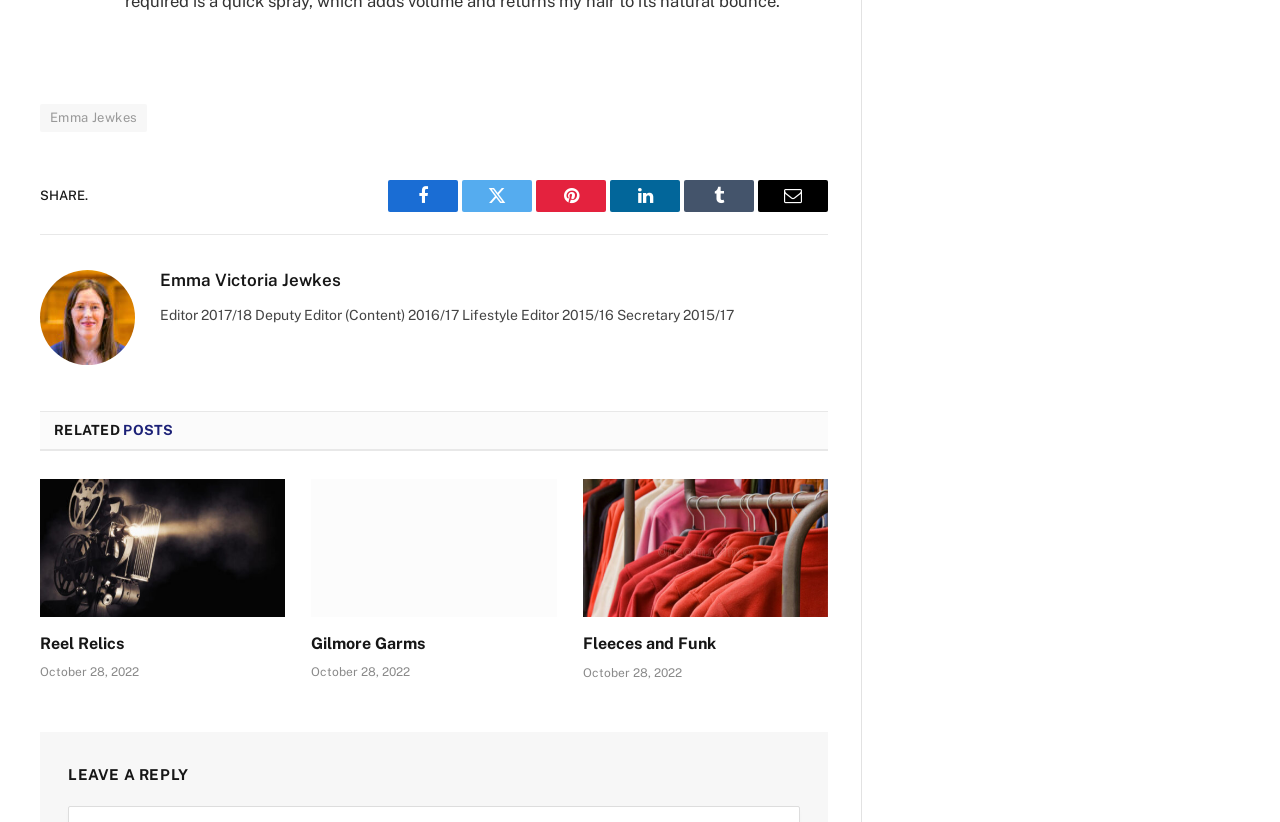Predict the bounding box coordinates of the area that should be clicked to accomplish the following instruction: "Click on Emma Jewkes' profile link". The bounding box coordinates should consist of four float numbers between 0 and 1, i.e., [left, top, right, bottom].

[0.031, 0.126, 0.115, 0.161]